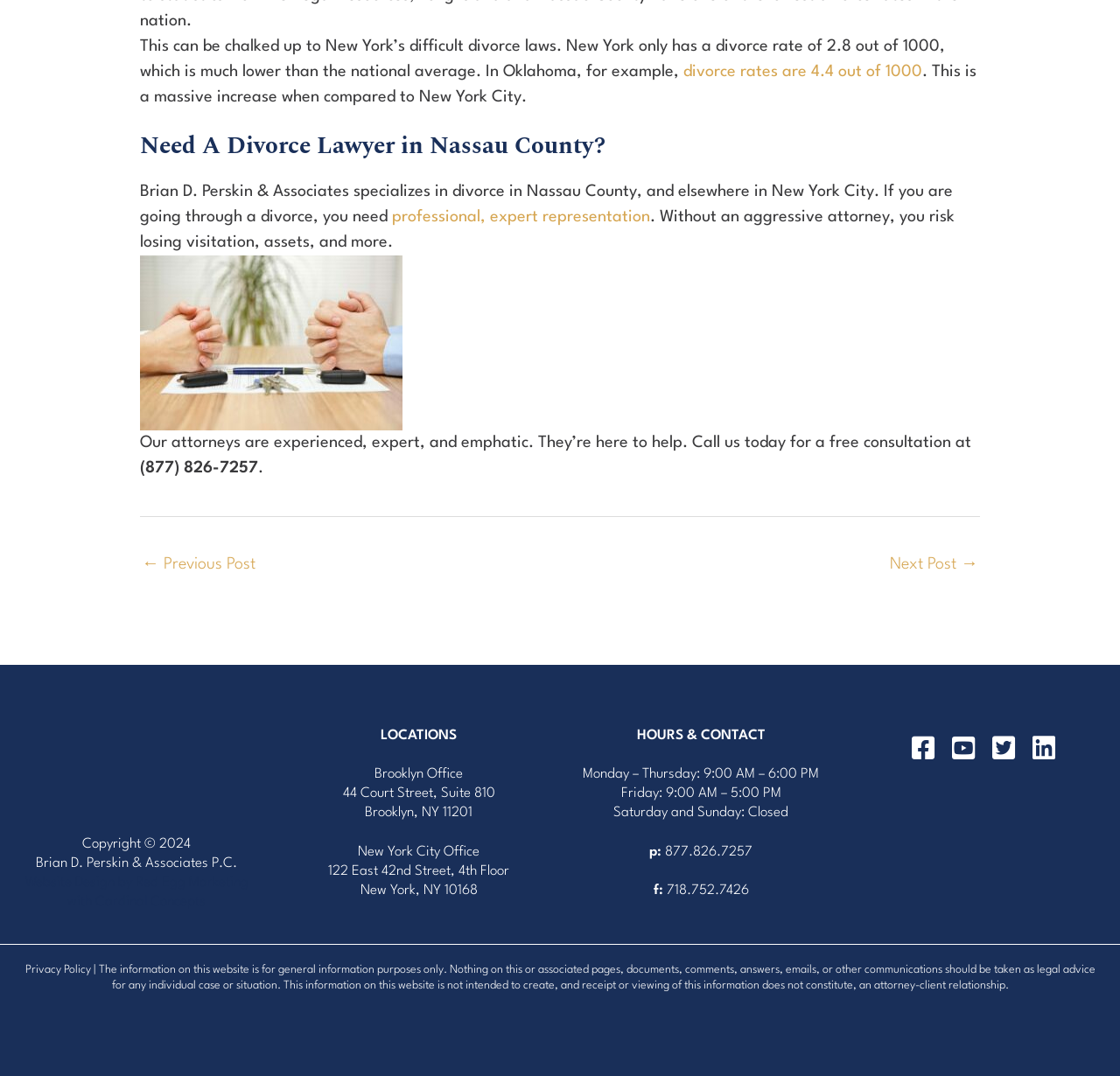Provide the bounding box coordinates of the UI element that matches the description: "718.752.7426".

[0.595, 0.821, 0.669, 0.834]